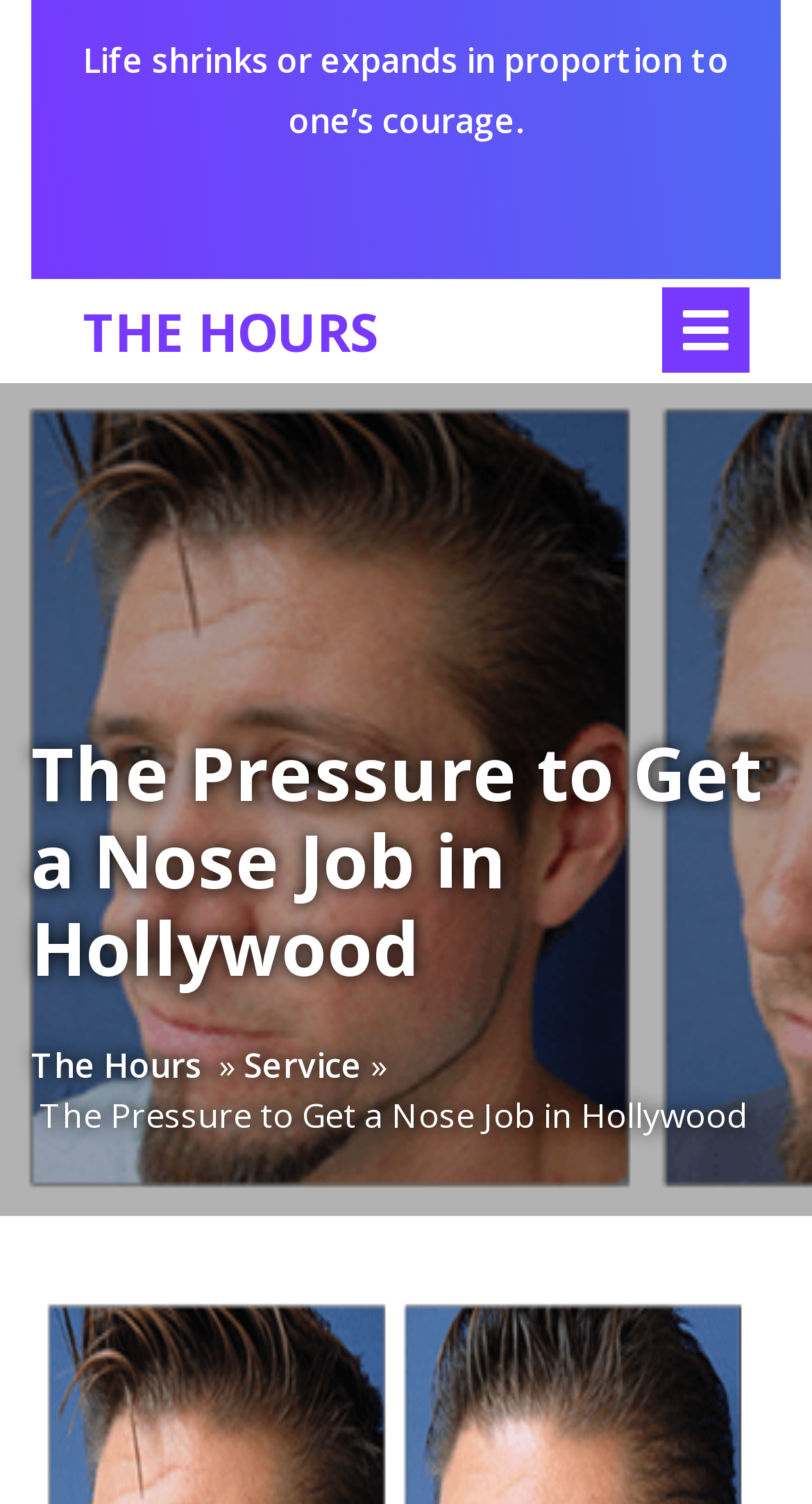Respond to the following question with a brief word or phrase:
What is the quote on the top of the page?

Life shrinks or expands in proportion to one’s courage.